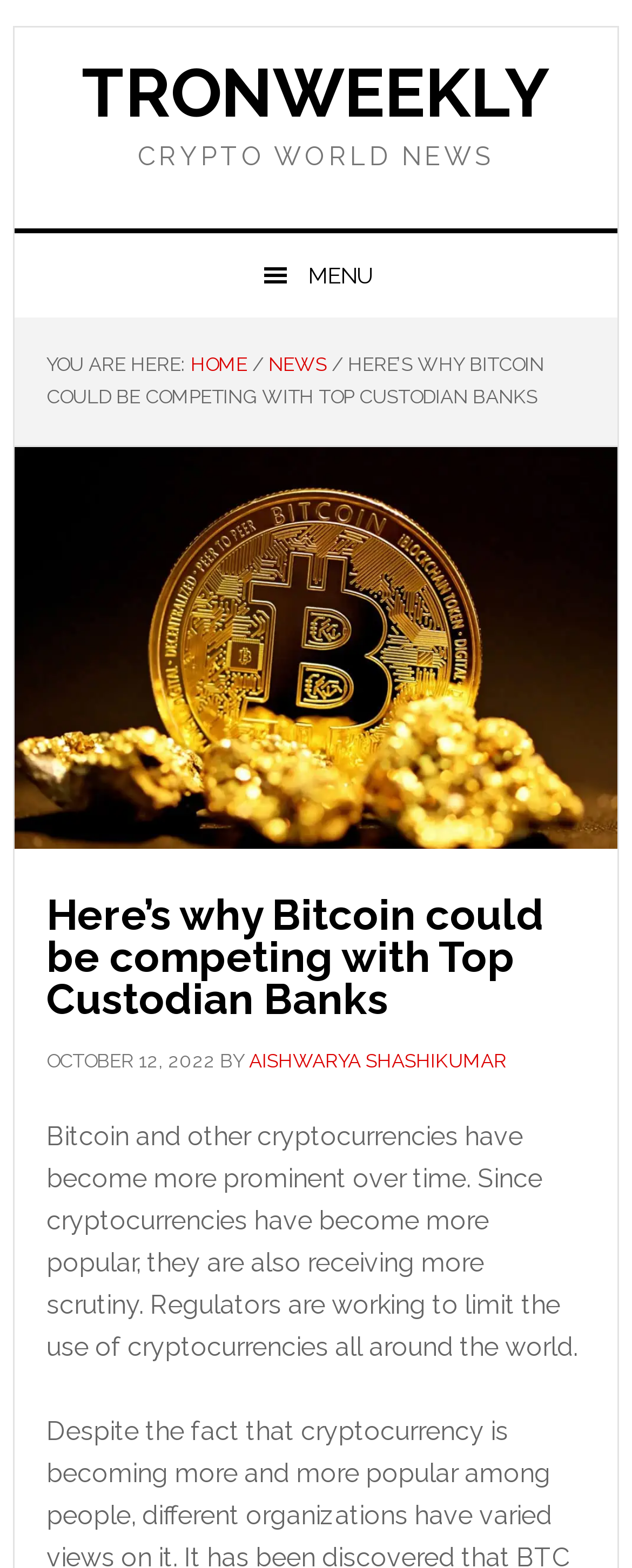Provide a thorough description of the webpage's content and layout.

The webpage appears to be a news article about Bitcoin and its potential competition with top custodian banks. At the top left corner, there are four "Skip to" links, allowing users to navigate to primary navigation, main content, primary sidebar, and footer. 

Below these links, there is a prominent link to "TRONWEEKLY" on the left side, and a heading "CRYPTO WORLD NEWS" on the top center of the page. A menu button with a hamburger icon is located on the right side, which expands to show a navigation menu when clicked. 

The navigation menu displays the current location, "YOU ARE HERE:", followed by a breadcrumb trail consisting of "HOME", a separator, "NEWS", another separator, and the title of the current article, "HERE’S WHY BITCOIN COULD BE COMPETING WITH TOP CUSTODIAN BANKS". 

On the right side of the navigation menu, there is a large image related to Bitcoin, taking up most of the width of the page. Below the image, the article's title "Here’s why Bitcoin could be competing with Top Custodian Banks" is displayed as a heading, followed by the publication date "OCTOBER 12, 2022" and the author's name "AISHWARYA SHASHIKUMAR". 

The main content of the article starts below the author's name, discussing how Bitcoin and other cryptocurrencies have become more prominent over time, and are now receiving more scrutiny from regulators.